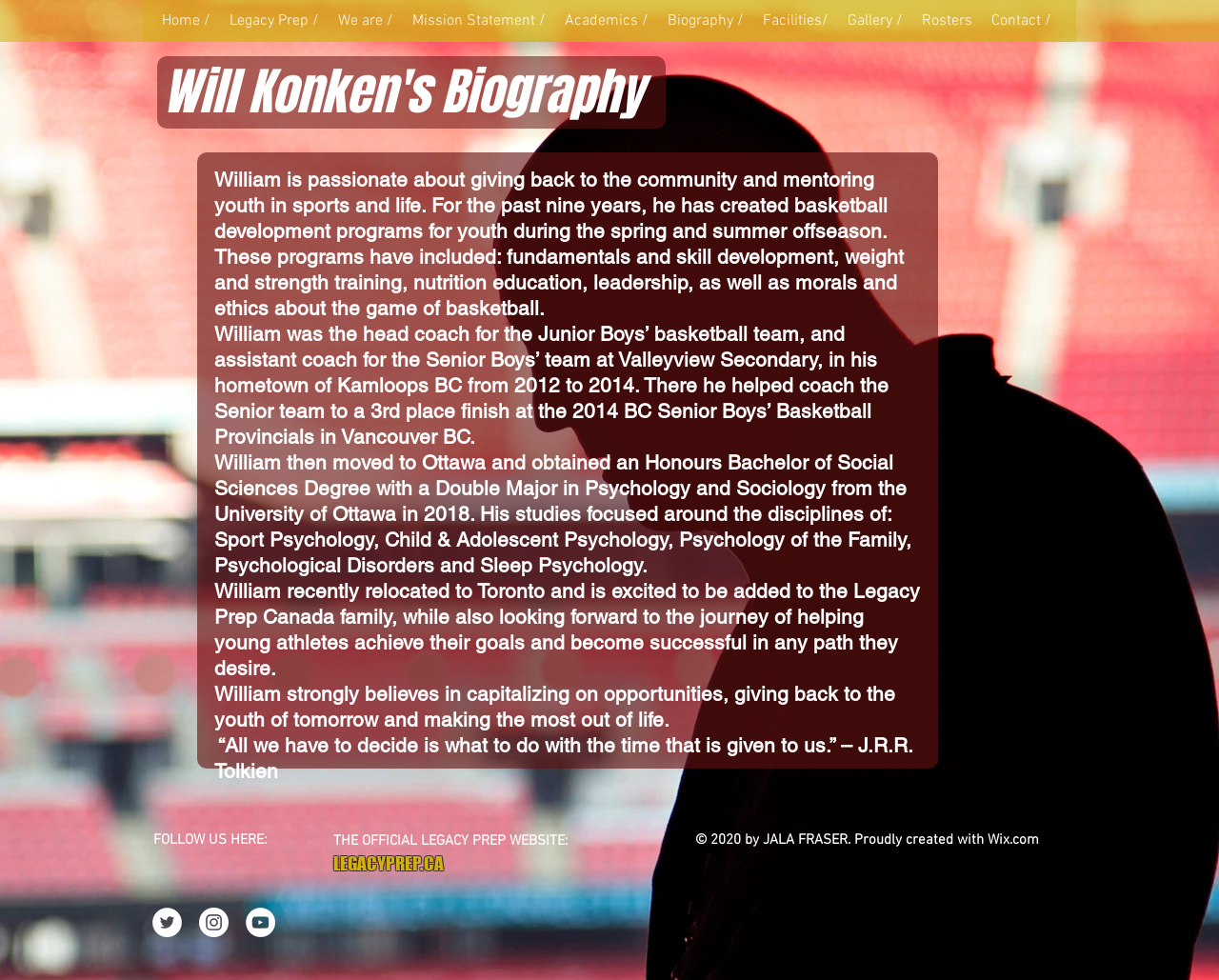Indicate the bounding box coordinates of the element that must be clicked to execute the instruction: "Read Will Konken's Biography". The coordinates should be given as four float numbers between 0 and 1, i.e., [left, top, right, bottom].

[0.134, 0.068, 0.541, 0.121]